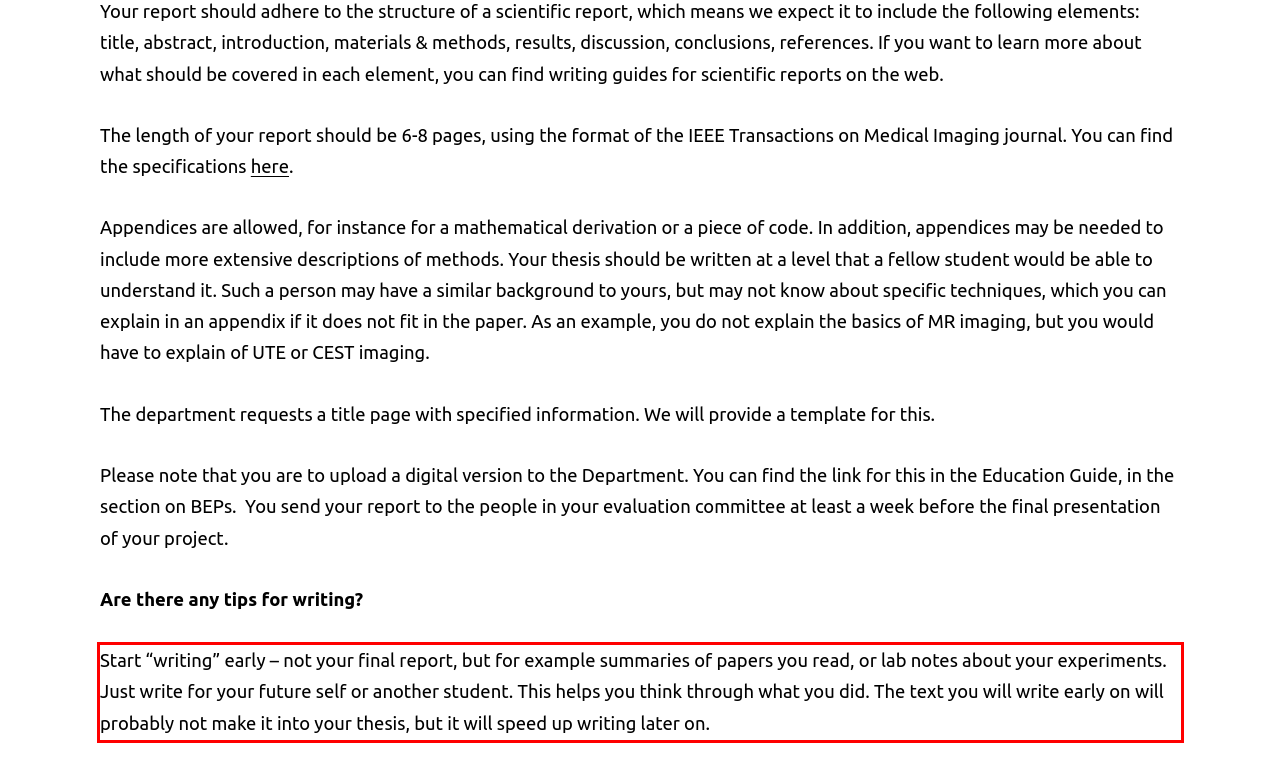Review the webpage screenshot provided, and perform OCR to extract the text from the red bounding box.

Start “writing” early – not your final report, but for example summaries of papers you read, or lab notes about your experiments. Just write for your future self or another student. This helps you think through what you did. The text you will write early on will probably not make it into your thesis, but it will speed up writing later on.